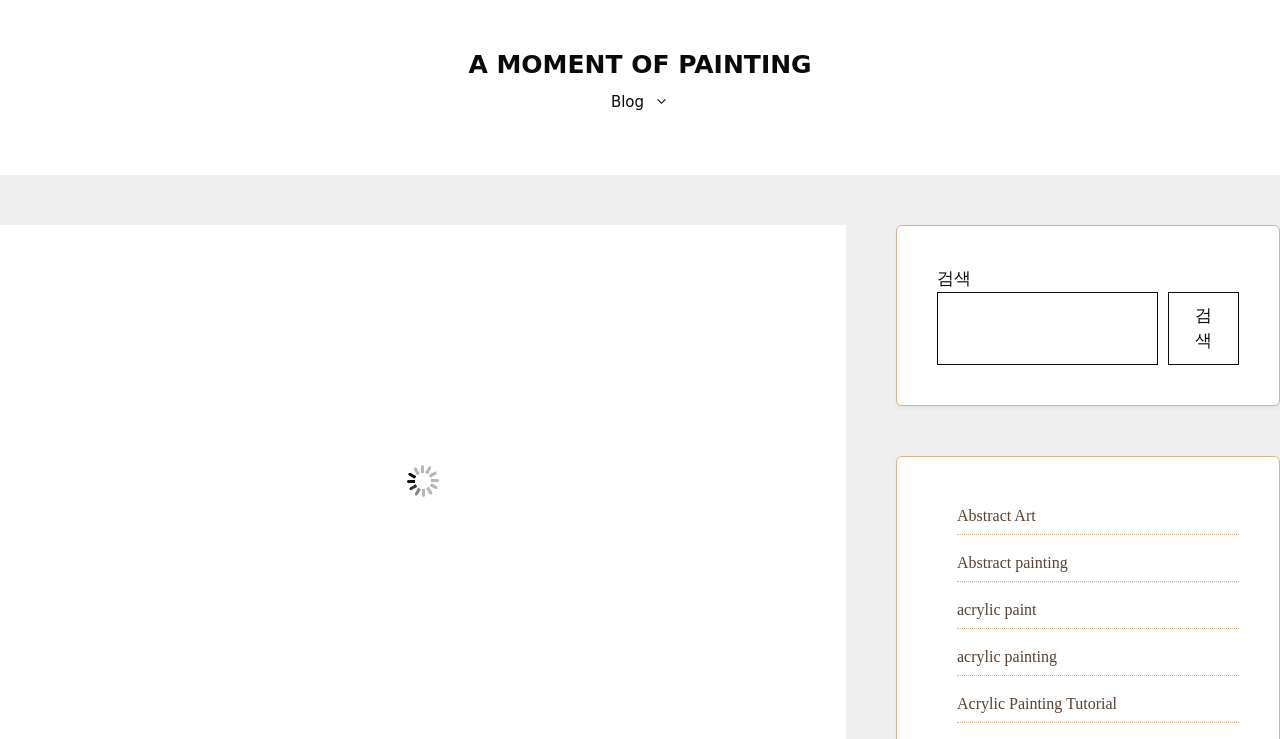Provide the bounding box coordinates for the specified HTML element described in this description: "Abstract Art". The coordinates should be four float numbers ranging from 0 to 1, in the format [left, top, right, bottom].

[0.748, 0.685, 0.809, 0.708]